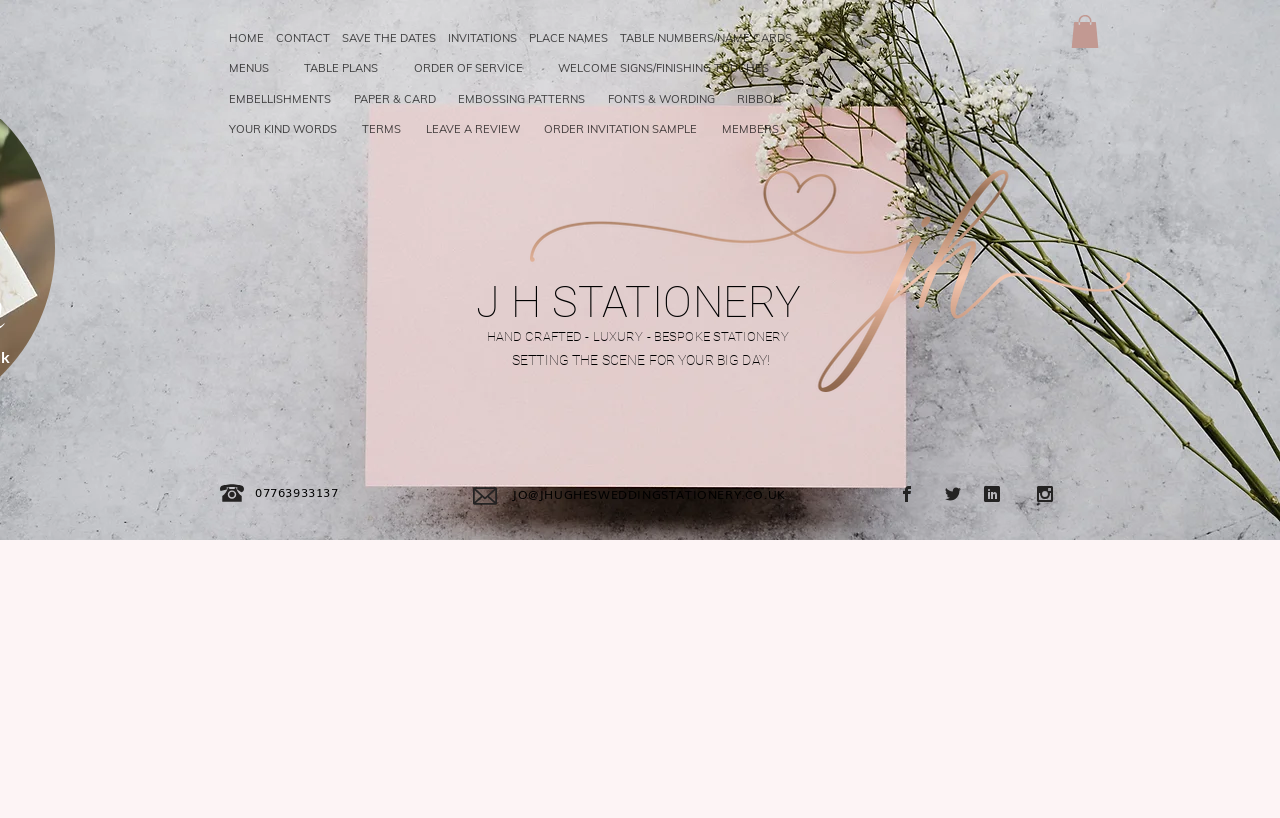Determine the heading of the webpage and extract its text content.

Sorbet Concertina Invitation